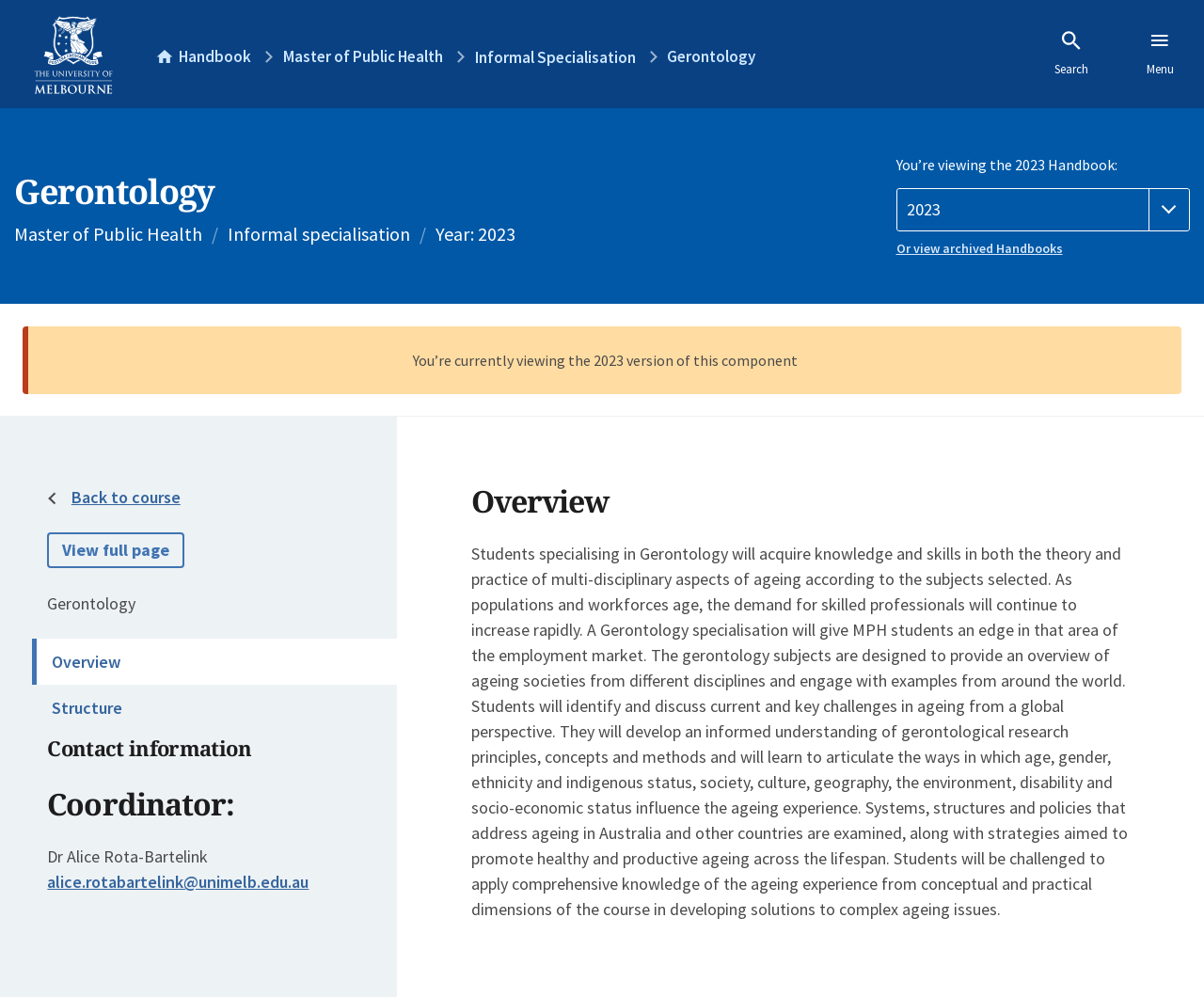Kindly provide the bounding box coordinates of the section you need to click on to fulfill the given instruction: "View the full page".

[0.039, 0.534, 0.153, 0.57]